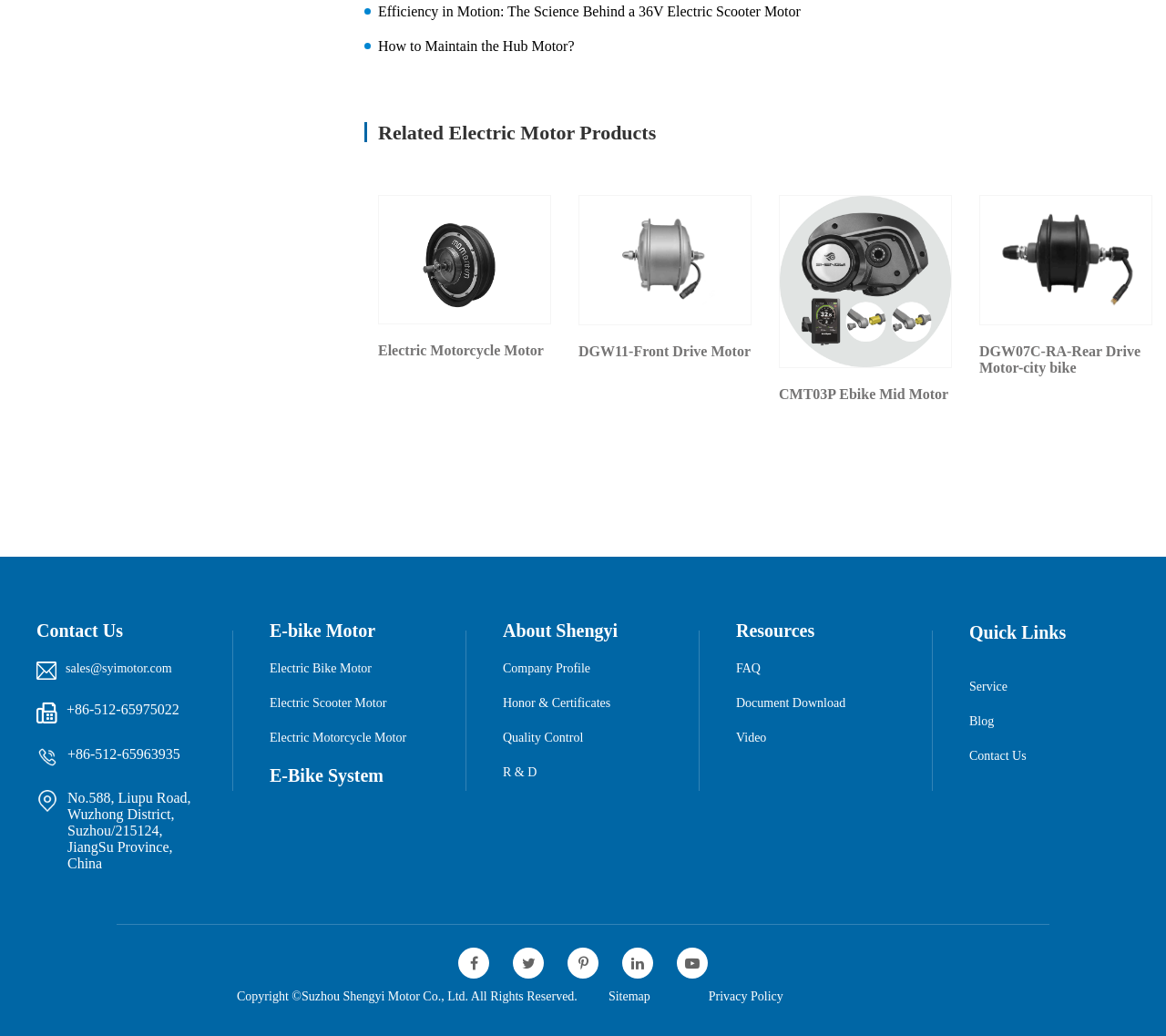What is the company name of the website?
Based on the visual, give a brief answer using one word or a short phrase.

Suzhou Shengyi Motor Co., Ltd.